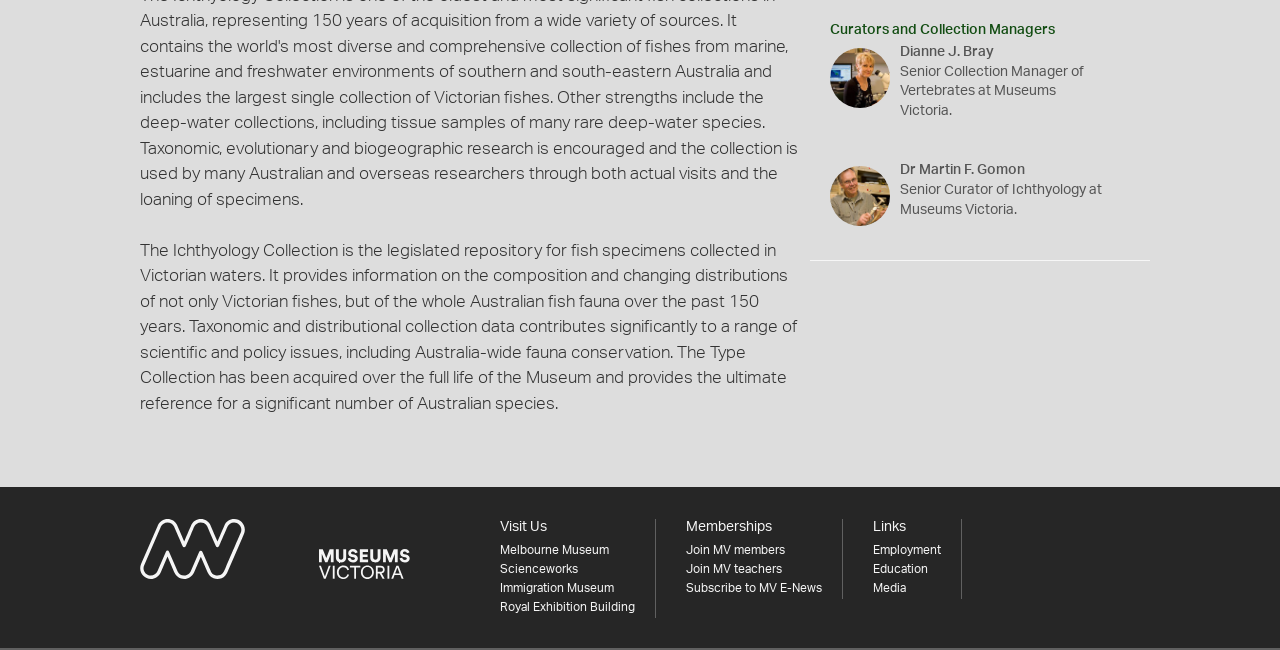Find the bounding box coordinates for the element that must be clicked to complete the instruction: "Visit the Immigration Museum". The coordinates should be four float numbers between 0 and 1, indicated as [left, top, right, bottom].

[0.39, 0.896, 0.479, 0.914]